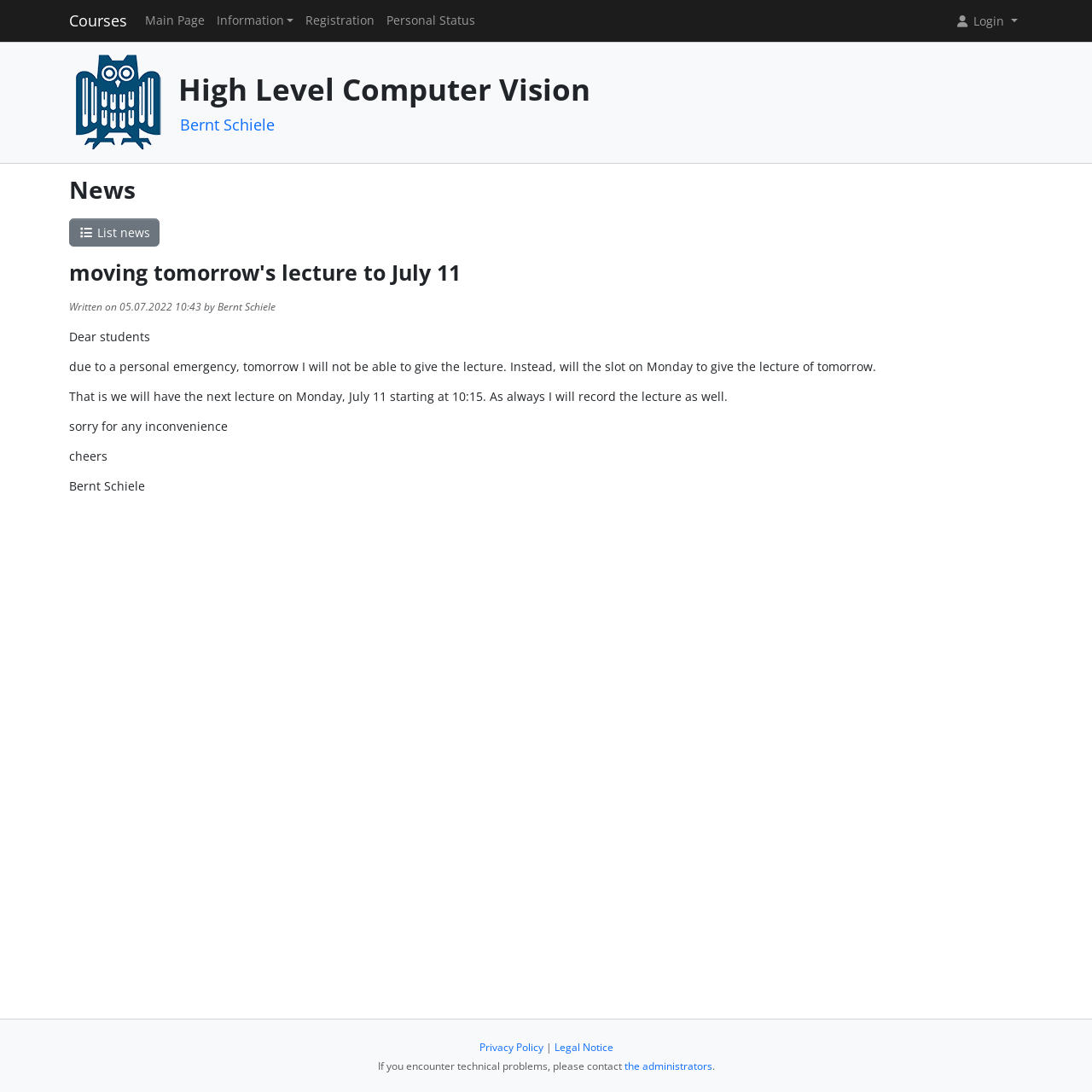Generate a thorough description of the webpage.

The webpage is a news page with a focus on academic announcements. At the top, there are several links and buttons, including "Courses", "Main Page", "Information", "Registration", and "Personal Status", which are aligned horizontally and take up a small portion of the top section. On the far right of this section, there is a login button.

Below this top section, there is a heading that reads "High Level Computer Vision", which is followed by a link to "Bernt Schiele". The main content of the page is divided into two sections. On the left, there is a heading that reads "News", and below it, there are several announcements. The first announcement is a heading that reads "moving tomorrow's lecture to July 11", followed by a series of static text blocks that provide more details about the announcement, including the date and time of the rescheduled lecture.

On the right side of the main content section, there are several links and static text blocks that provide additional information, including a link to "Front Page" and a link to "List news". At the very bottom of the page, there are three links: "Privacy Policy", "Legal Notice", and "the administrators", which are separated by vertical lines. There is also a static text block that provides contact information for technical problems.